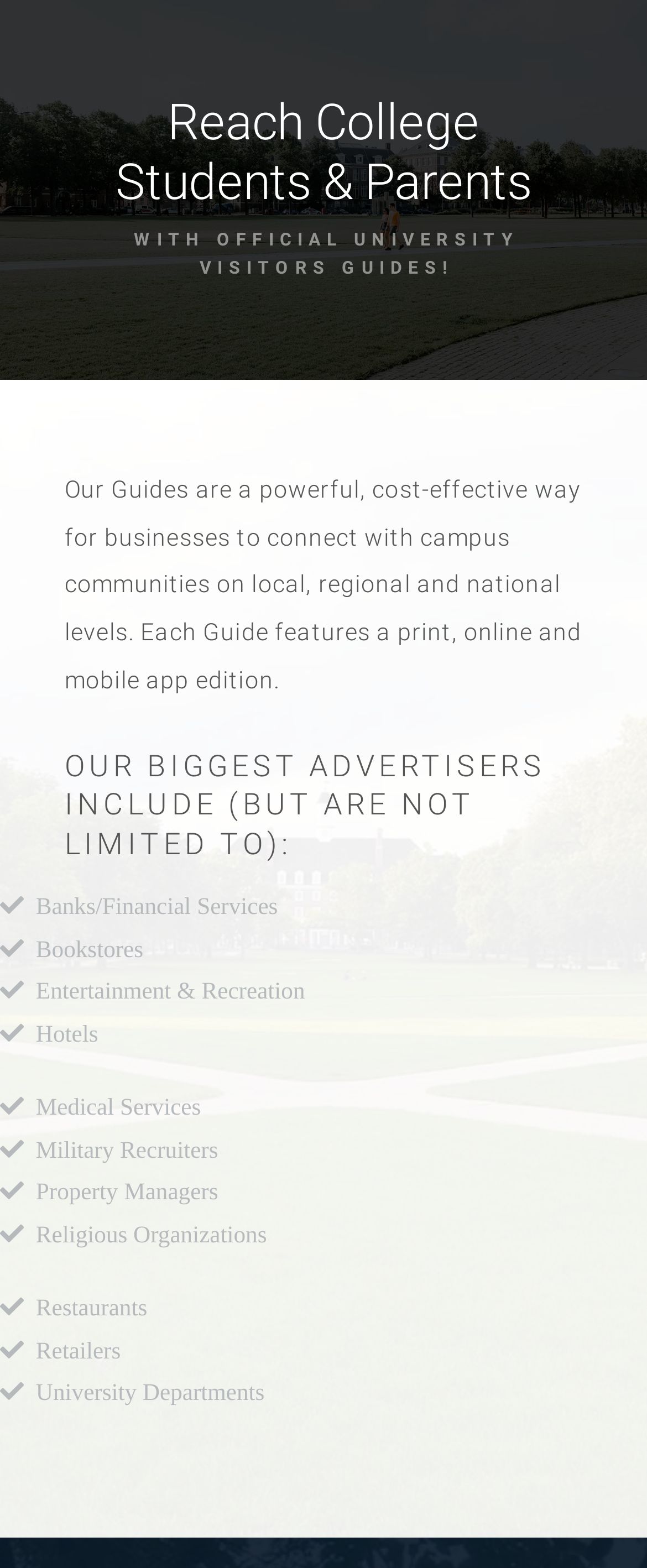What is the purpose of the university visitor guides?
Examine the image closely and answer the question with as much detail as possible.

The purpose of the university visitor guides is to connect businesses with campus communities on local, regional, and national levels, as stated in the StaticText element with the text 'Our Guides are a powerful, cost-effective way for businesses to connect with campus communities on local, regional and national levels.'